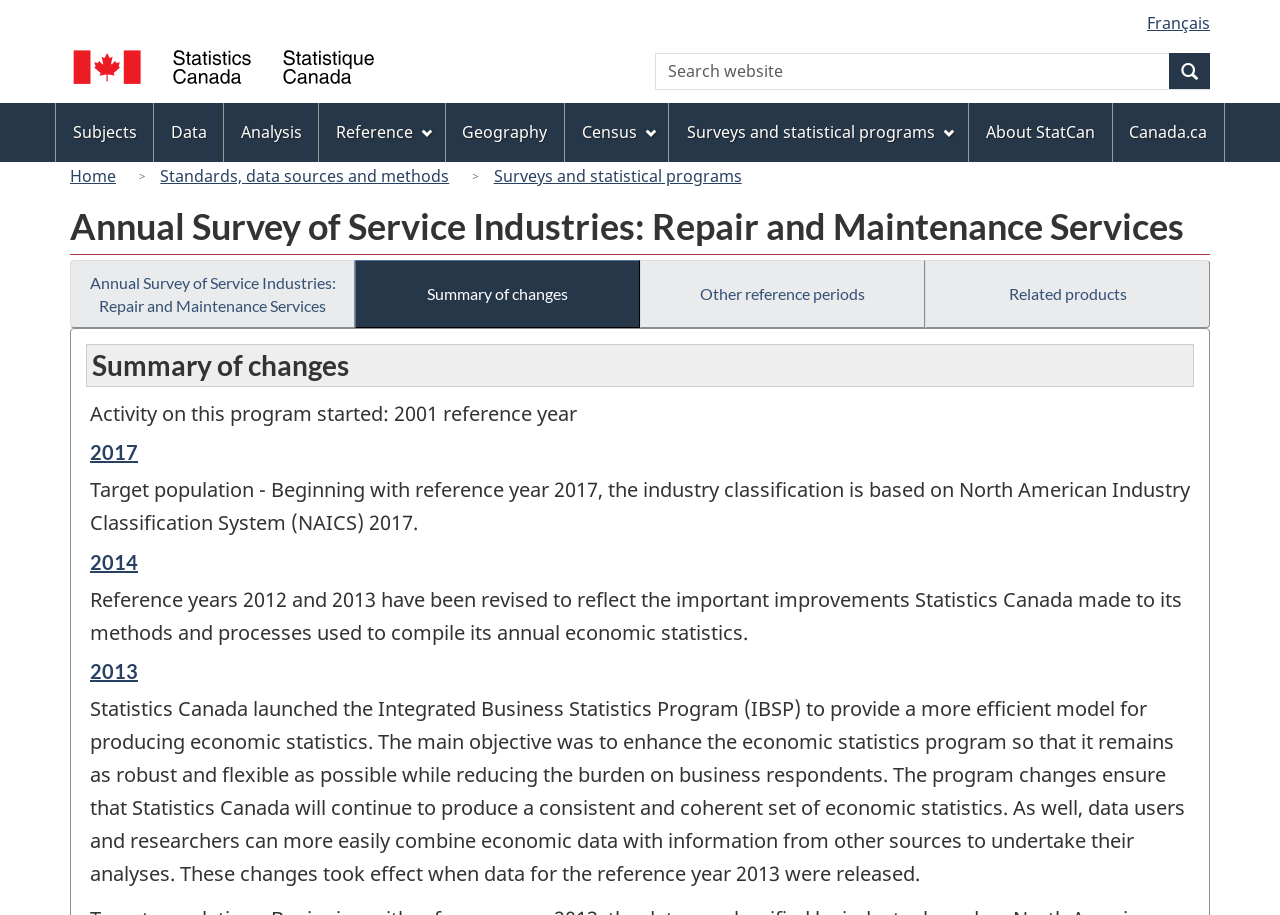Provide the bounding box coordinates in the format (top-left x, top-left y, bottom-right x, bottom-right y). All values are floating point numbers between 0 and 1. Determine the bounding box coordinate of the UI element described as: / Statistique Canada

[0.055, 0.051, 0.488, 0.102]